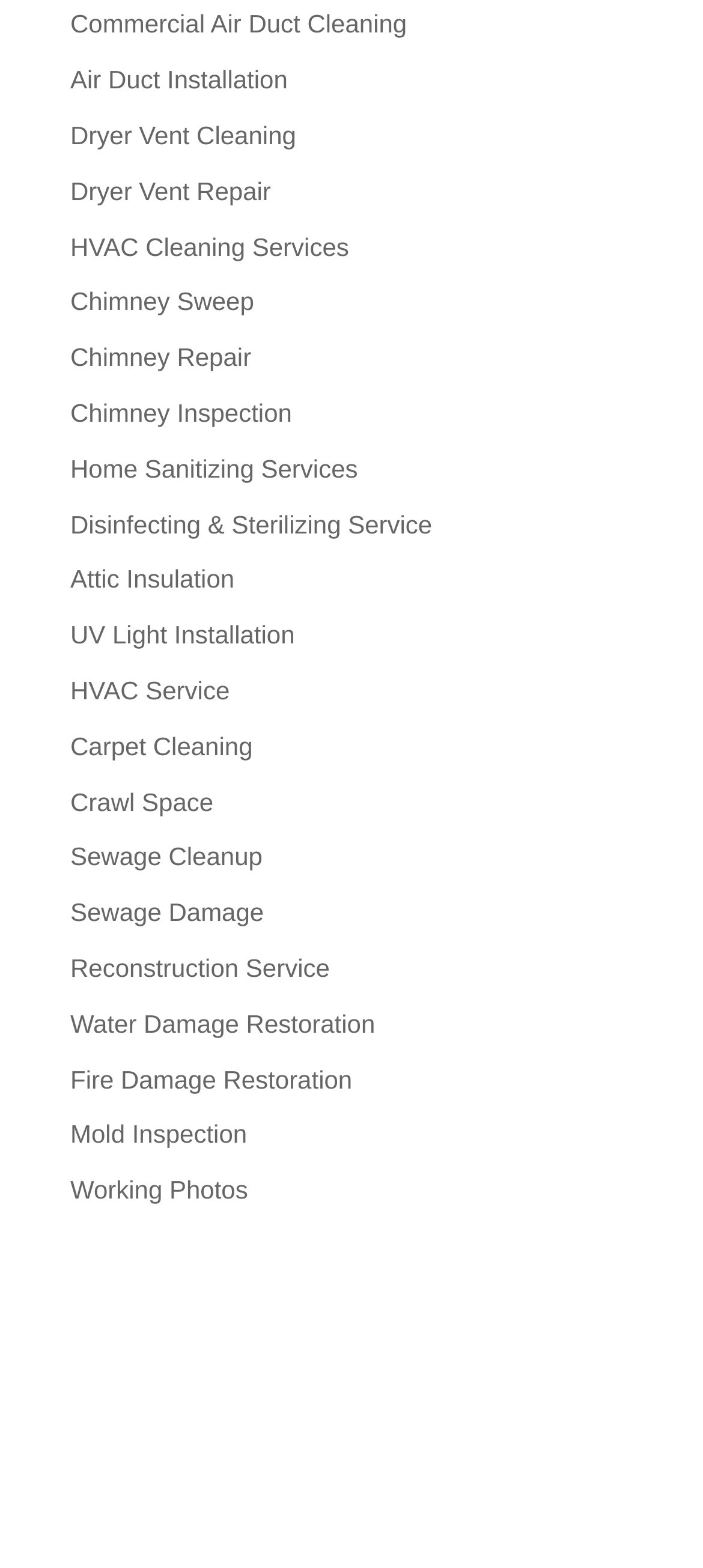Please locate the bounding box coordinates of the element that should be clicked to complete the given instruction: "View DMCA.com Protection Status".

[0.1, 0.98, 0.869, 0.999]